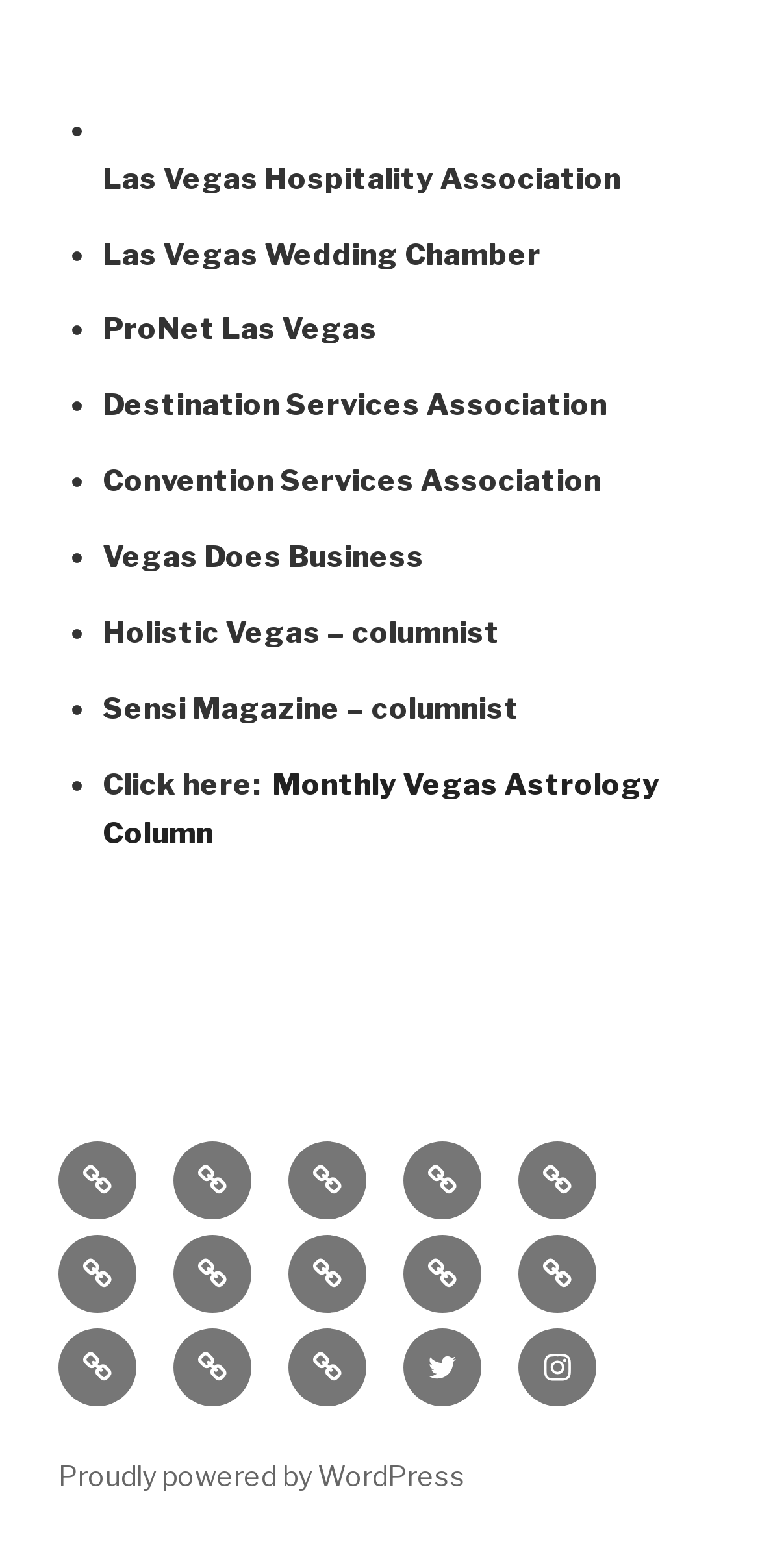Locate the bounding box coordinates of the element I should click to achieve the following instruction: "Check out Mystic Mona on Twitter".

[0.531, 0.847, 0.633, 0.896]